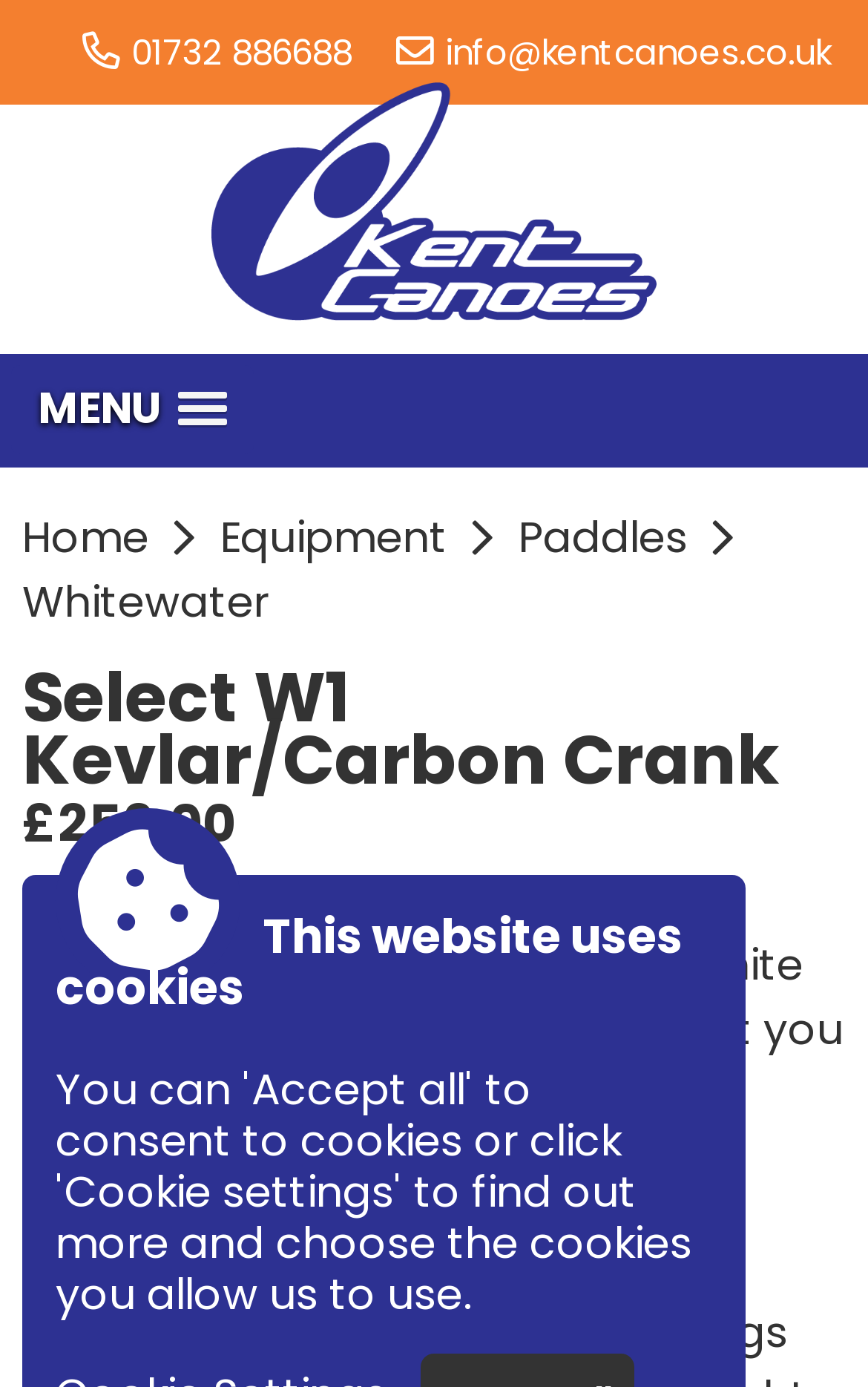Identify the main heading of the webpage and provide its text content.

Select W1 Kevlar/Carbon Crank